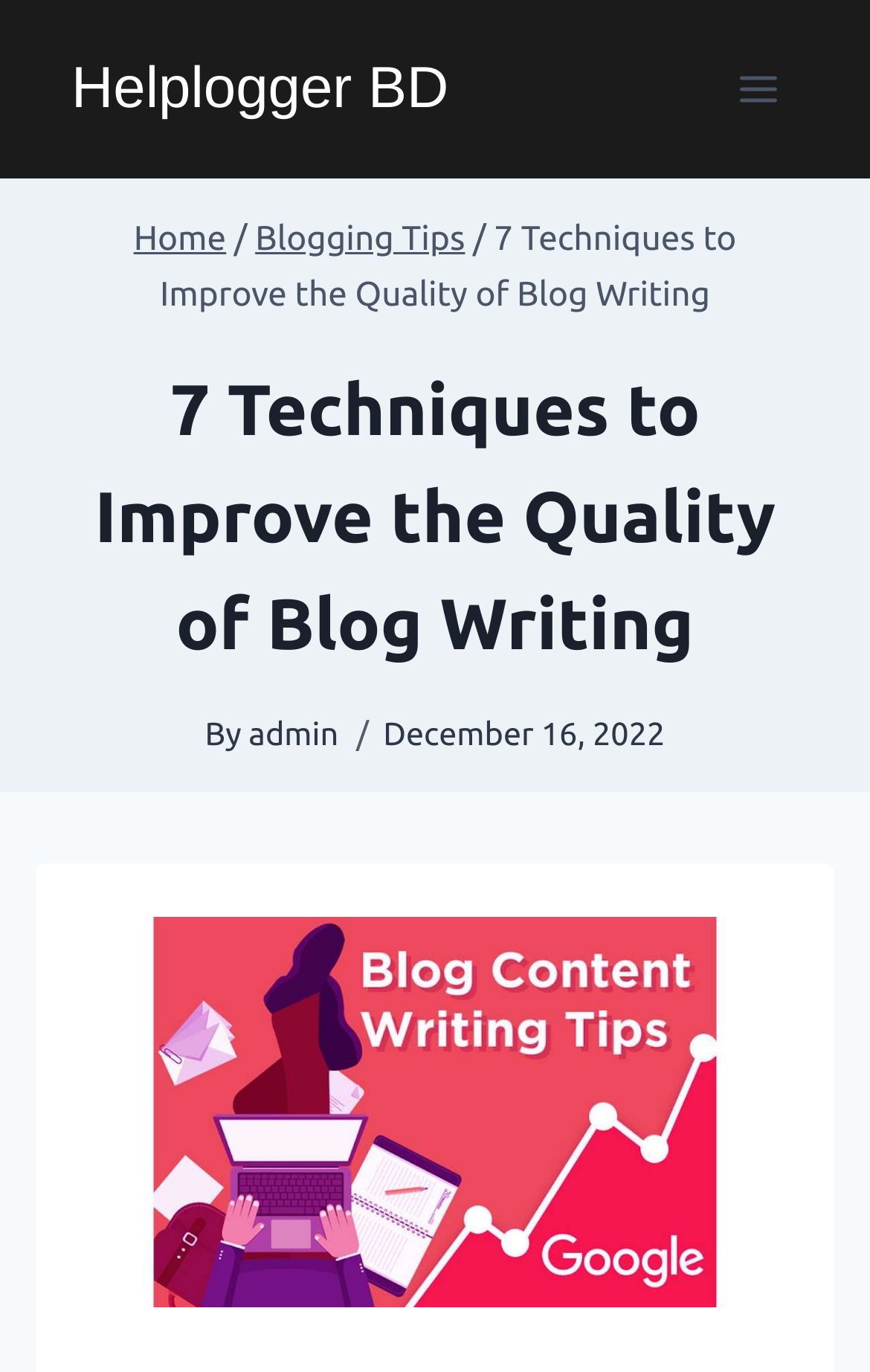Can you identify and provide the main heading of the webpage?

7 Techniques to Improve the Quality of Blog Writing